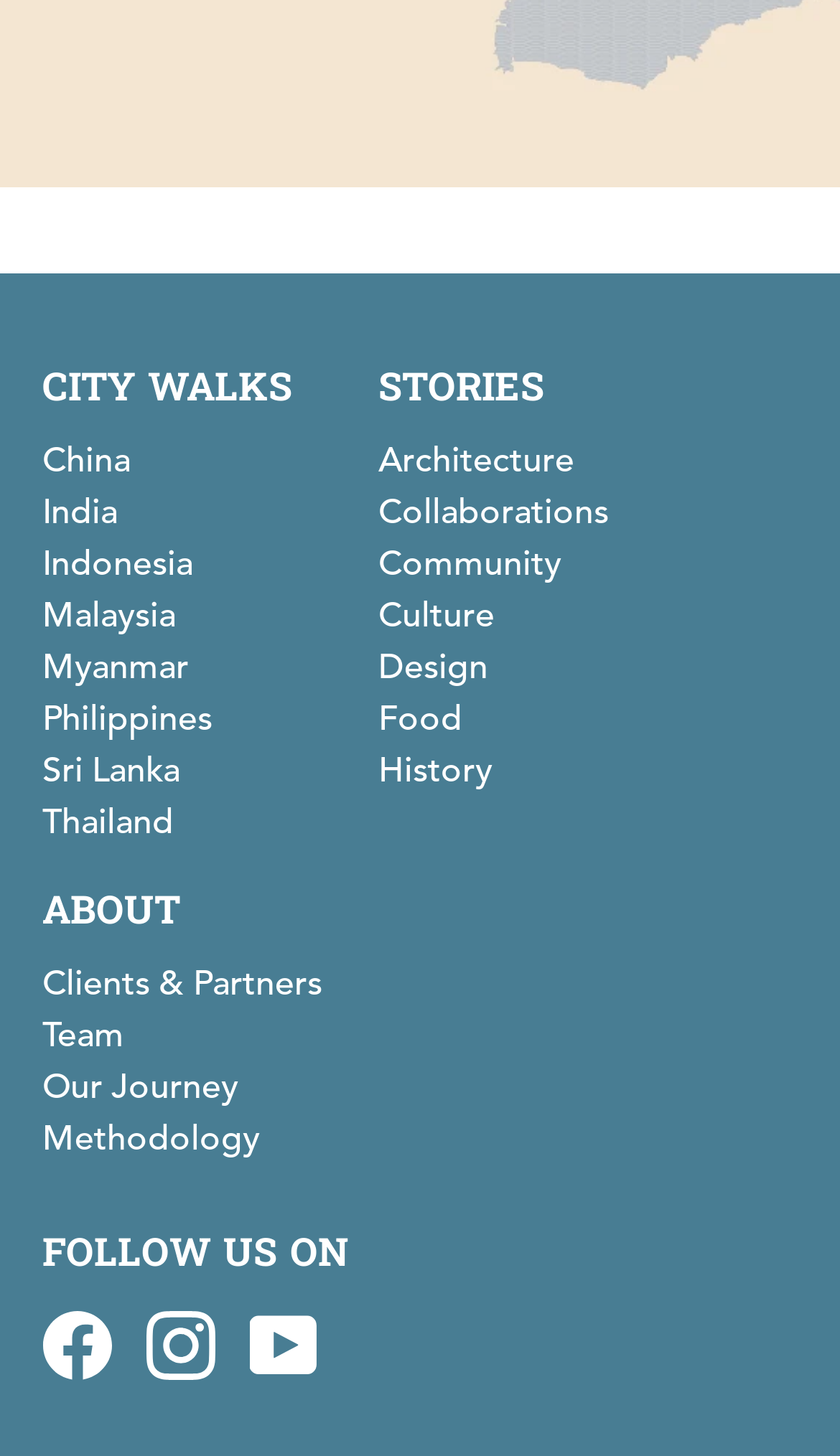Please find the bounding box coordinates of the element that needs to be clicked to perform the following instruction: "Explore stories". The bounding box coordinates should be four float numbers between 0 and 1, represented as [left, top, right, bottom].

[0.45, 0.242, 0.647, 0.291]